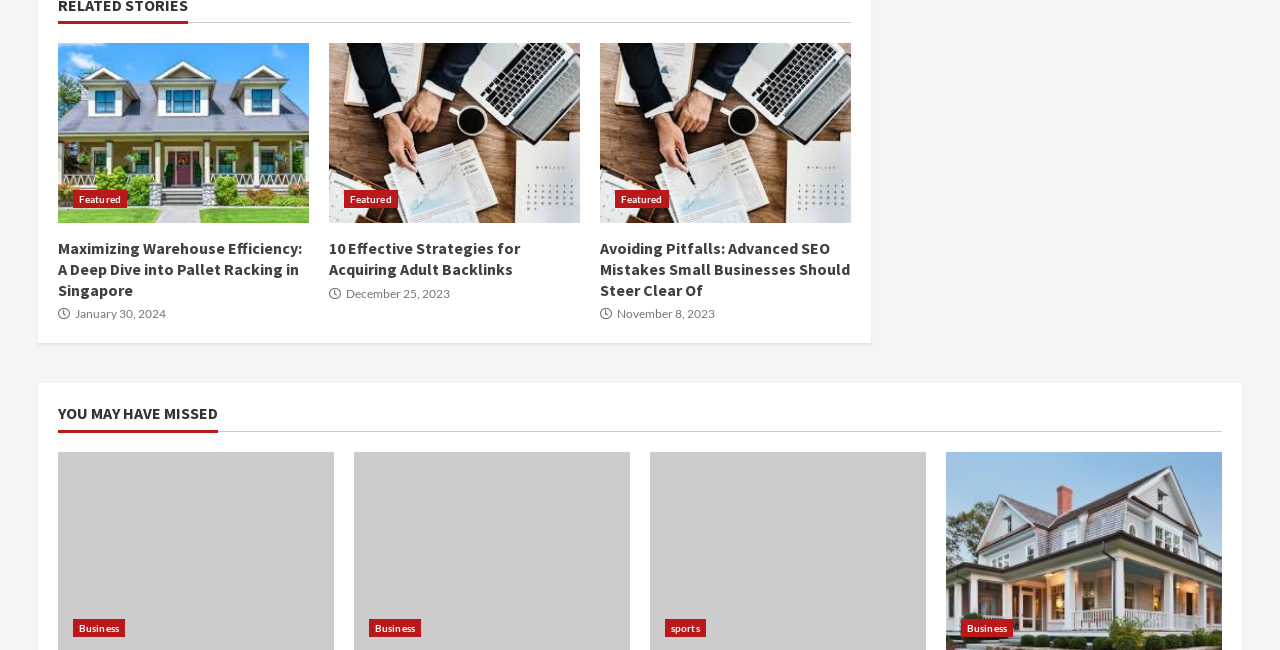Please find the bounding box coordinates of the section that needs to be clicked to achieve this instruction: "View the post about 10 Effective Strategies for Acquiring Adult Backlinks".

[0.257, 0.066, 0.453, 0.343]